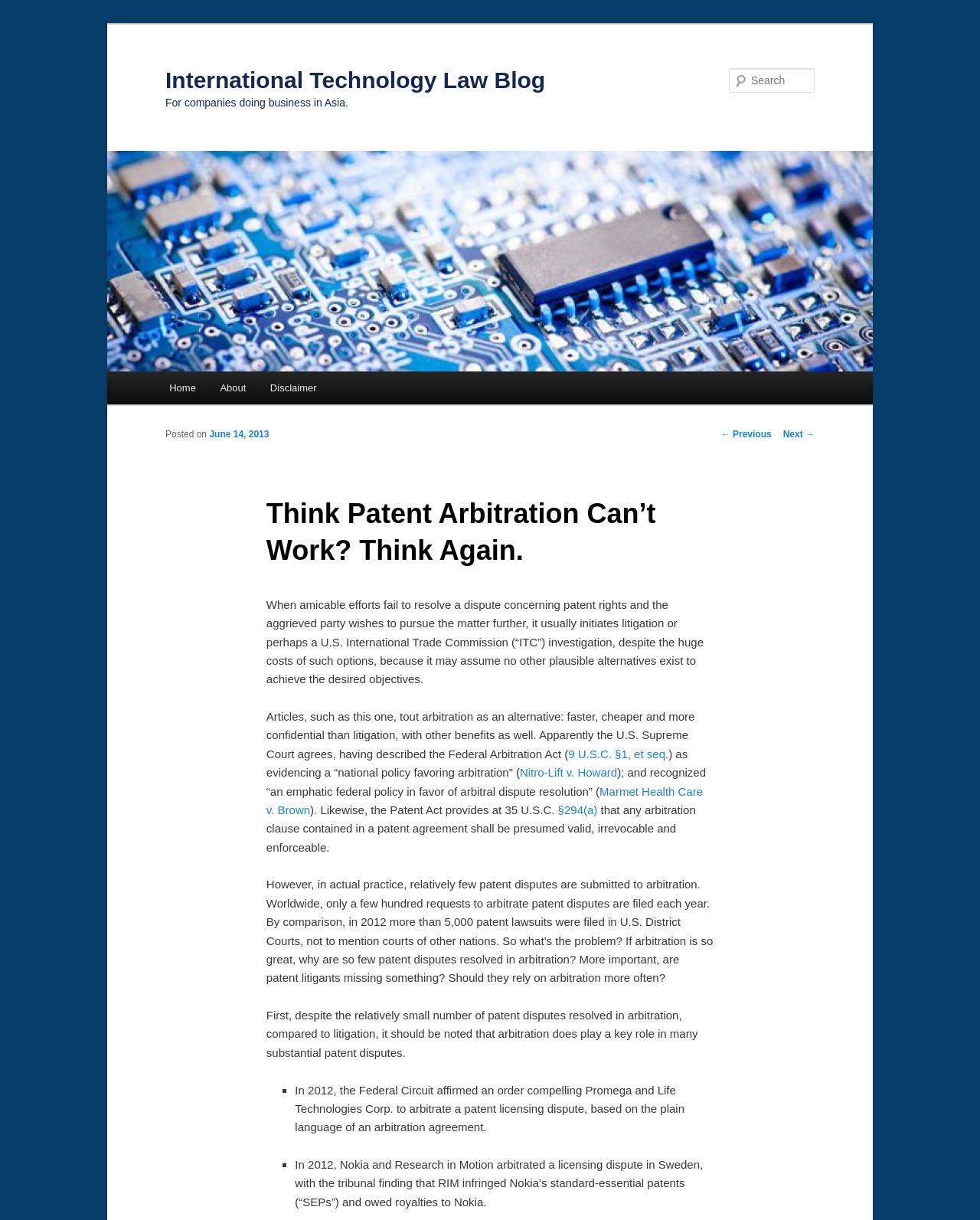Kindly determine the bounding box coordinates of the area that needs to be clicked to fulfill this instruction: "Go to the home page".

[0.16, 0.304, 0.212, 0.332]